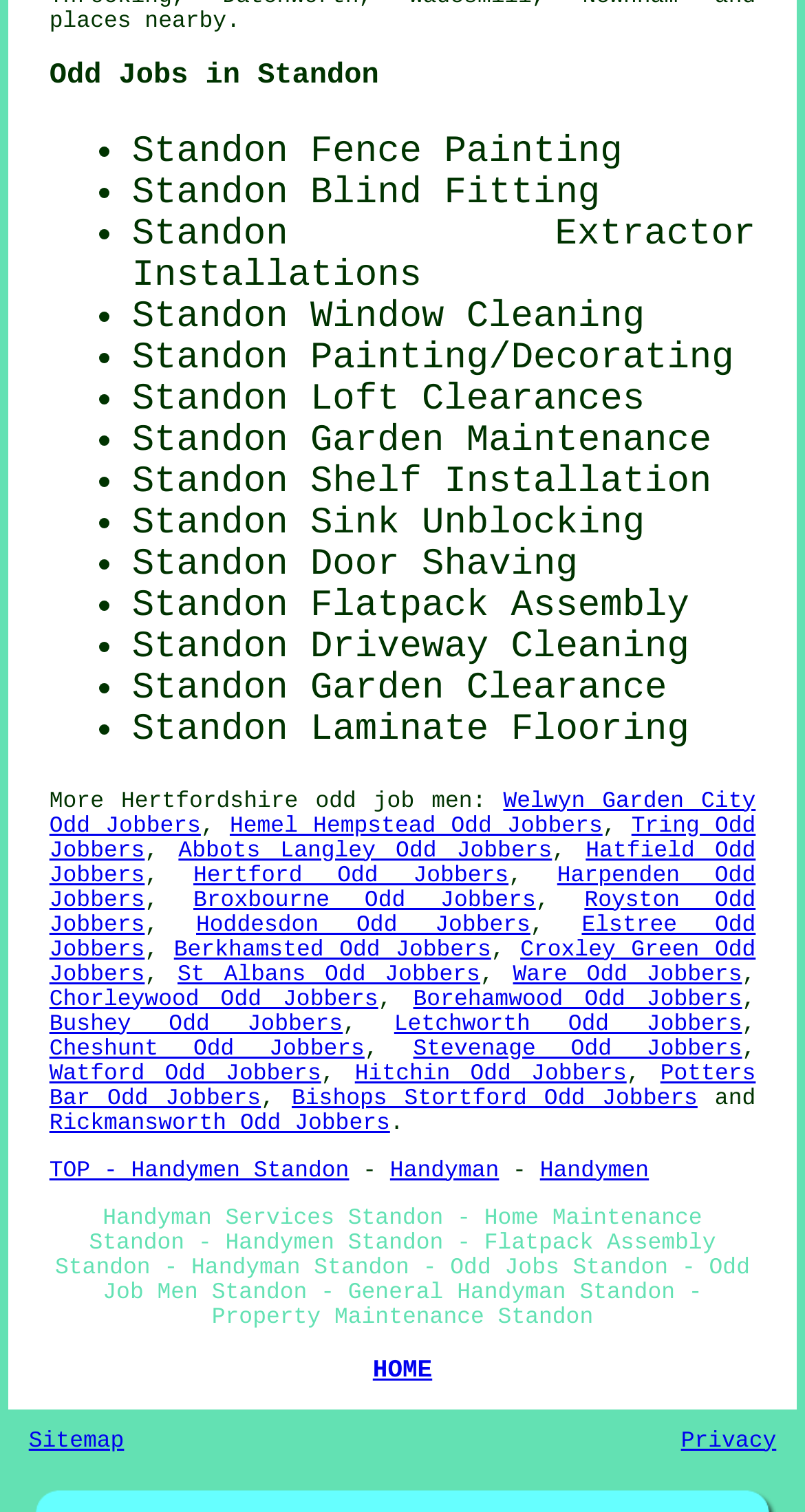Show the bounding box coordinates for the element that needs to be clicked to execute the following instruction: "click on 'places nearby'". Provide the coordinates in the form of four float numbers between 0 and 1, i.e., [left, top, right, bottom].

[0.061, 0.007, 0.281, 0.023]